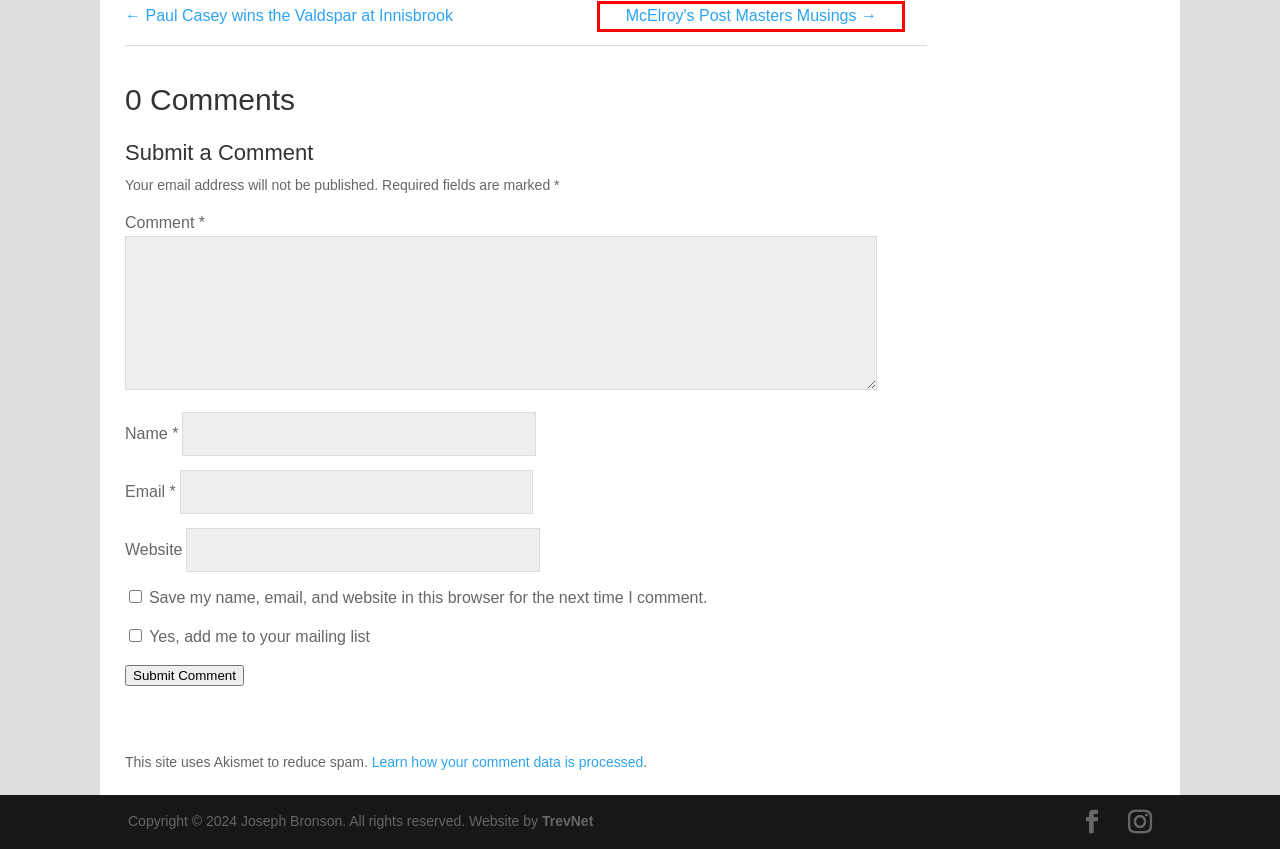You have been given a screenshot of a webpage with a red bounding box around a UI element. Select the most appropriate webpage description for the new webpage that appears after clicking the element within the red bounding box. The choices are:
A. McElroy’s Post Masters Musings | Golf Chronicles - Joseph Bronson
B. Joseph Bronson | Golf Chronicles - Joseph Bronson
C. Golf Chronicles Blog | Golf Chronicles - Joseph Bronson
D. Golf Chronicles - Joseph Bronson | Golf Author
E. Privacy Policy – Akismet
F. Paul Casey wins the Valdspar at Innisbrook | Golf Chronicles - Joseph Bronson
G. Cape Kidnappers–Pay Attention | Golf Chronicles - Joseph Bronson
H. Web Design Company & Custom Software Development

A